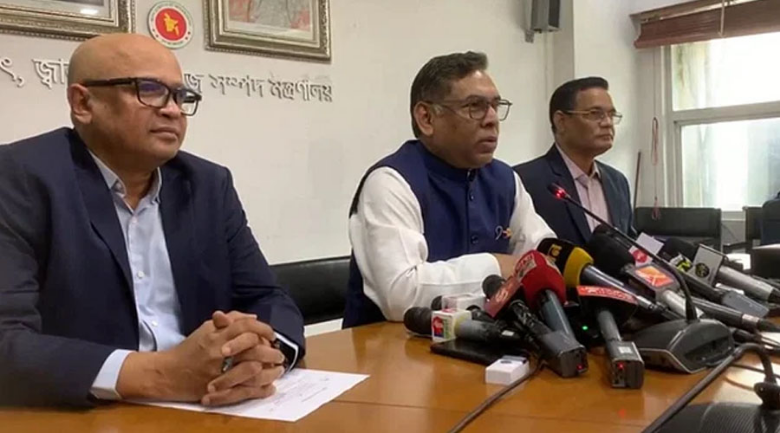What is the purpose of the microphones?
Using the picture, provide a one-word or short phrase answer.

Media coverage